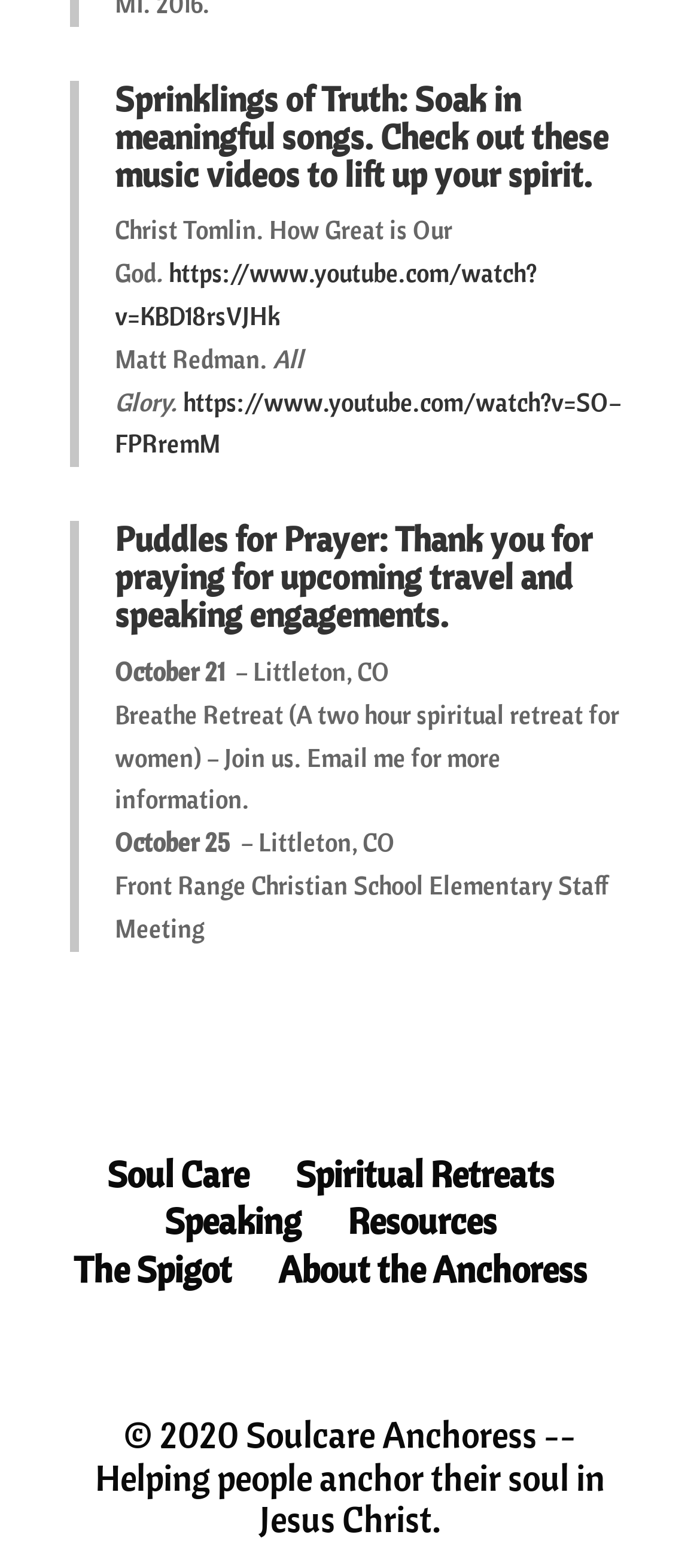Indicate the bounding box coordinates of the clickable region to achieve the following instruction: "Explore 'The Spigot'."

[0.105, 0.795, 0.331, 0.824]